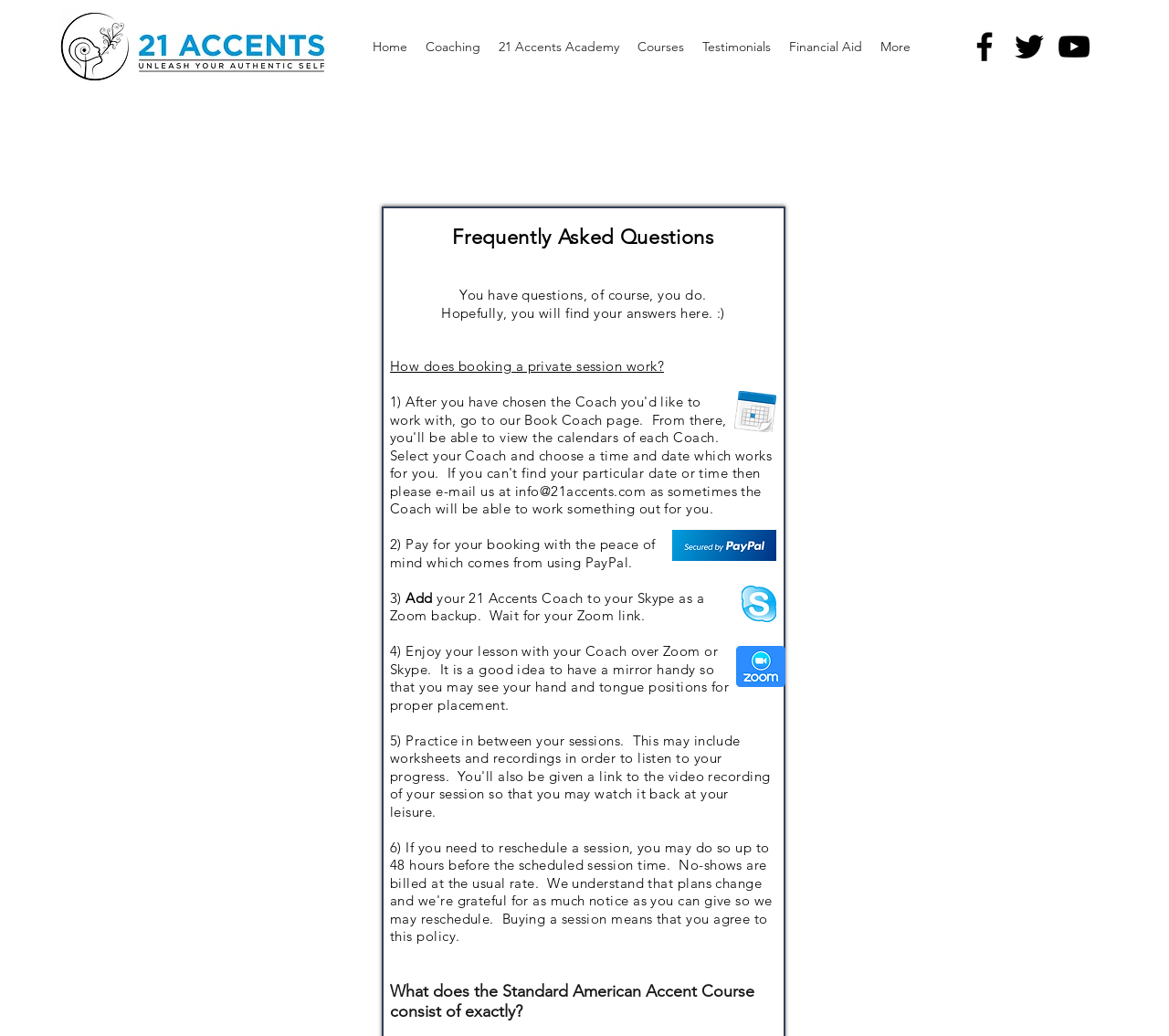Show the bounding box coordinates of the element that should be clicked to complete the task: "Click on the Coaching link".

[0.356, 0.023, 0.418, 0.067]